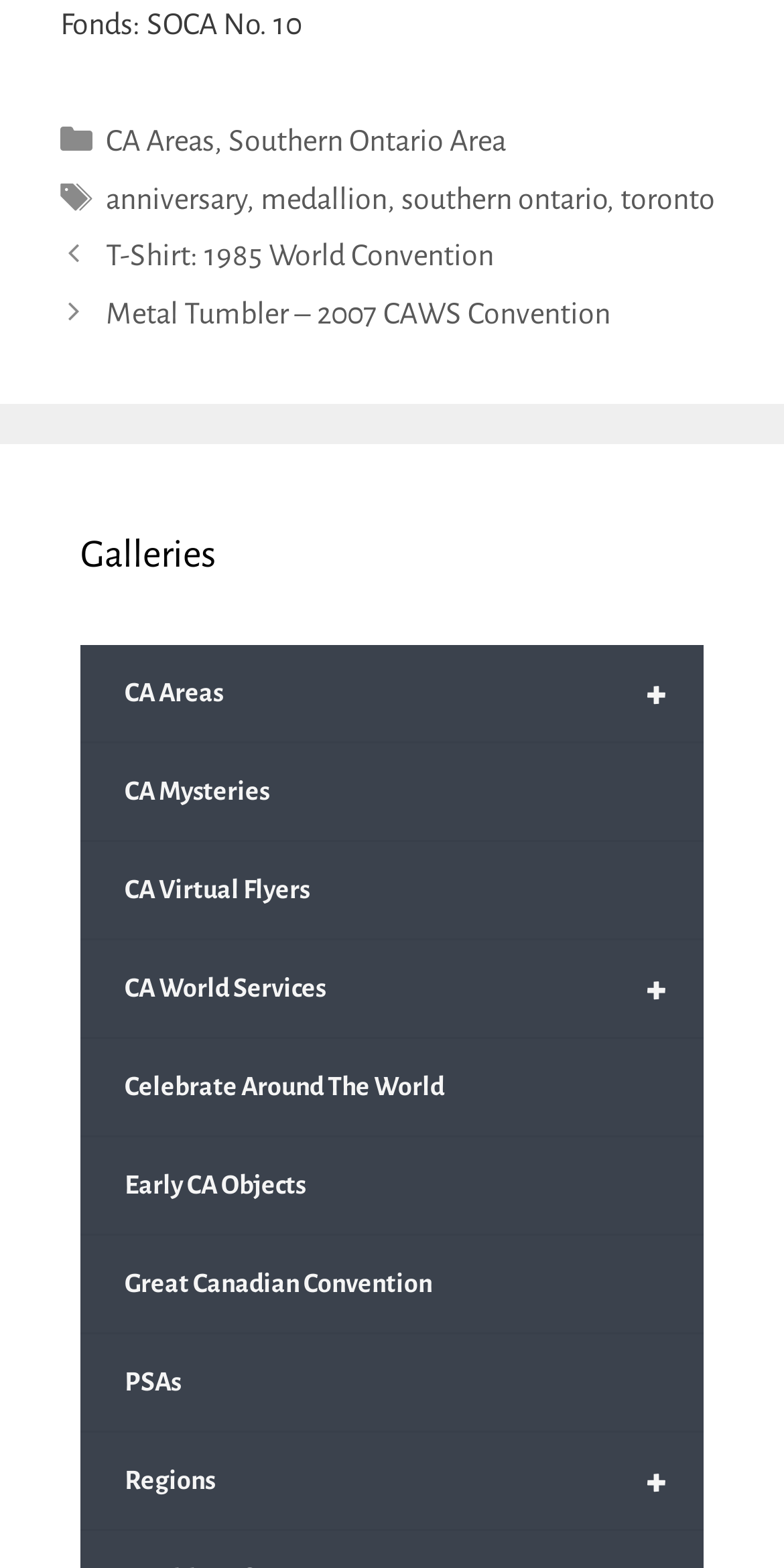Please predict the bounding box coordinates of the element's region where a click is necessary to complete the following instruction: "Explore Galleries". The coordinates should be represented by four float numbers between 0 and 1, i.e., [left, top, right, bottom].

[0.103, 0.335, 0.897, 0.373]